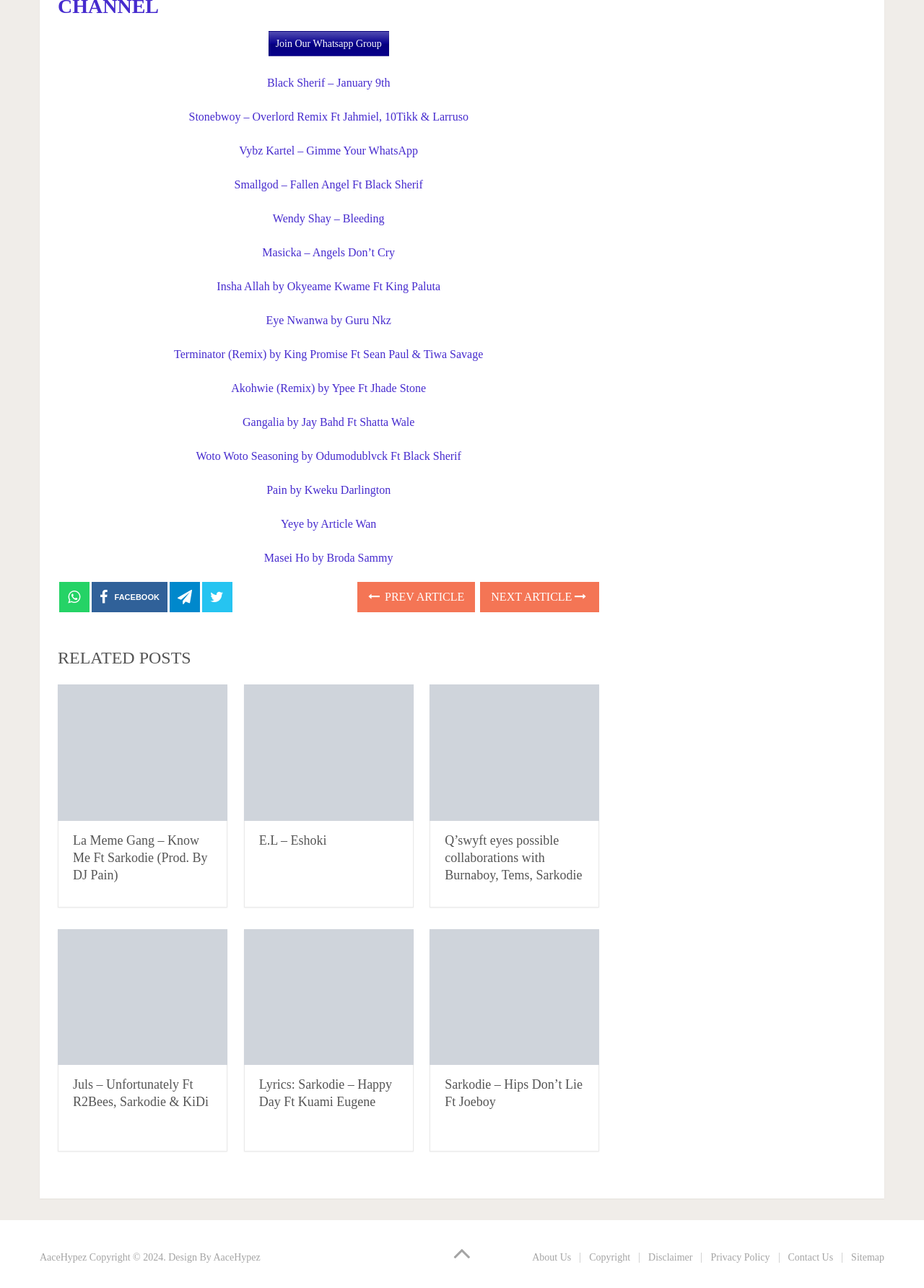What is the function of the 'NEXT ARTICLE' and 'PREV ARTICLE' links?
Analyze the screenshot and provide a detailed answer to the question.

The 'NEXT ARTICLE' and 'PREV ARTICLE' links are likely used to navigate through a series of articles or posts on the website, allowing users to easily access and read related content.